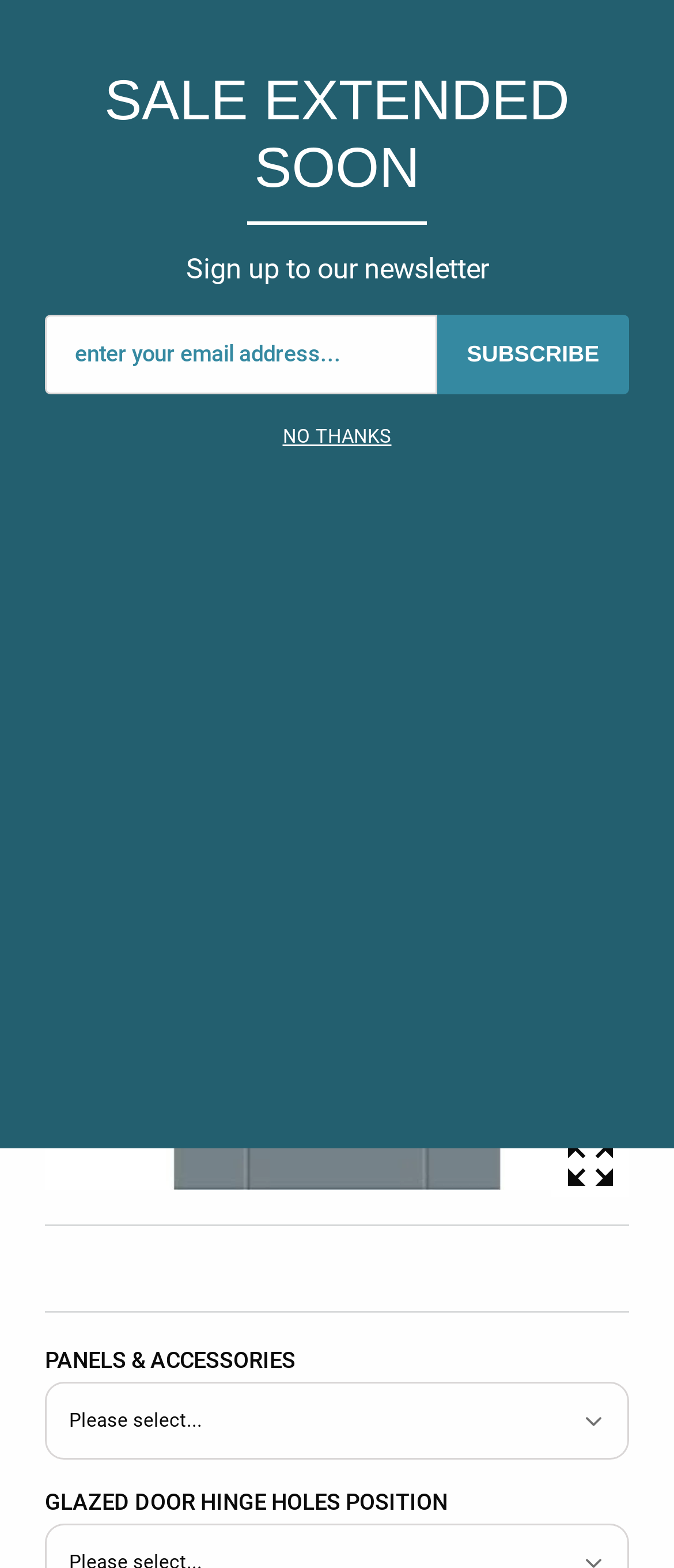How many separators are there on the page?
Using the information from the image, give a concise answer in one word or a short phrase.

2